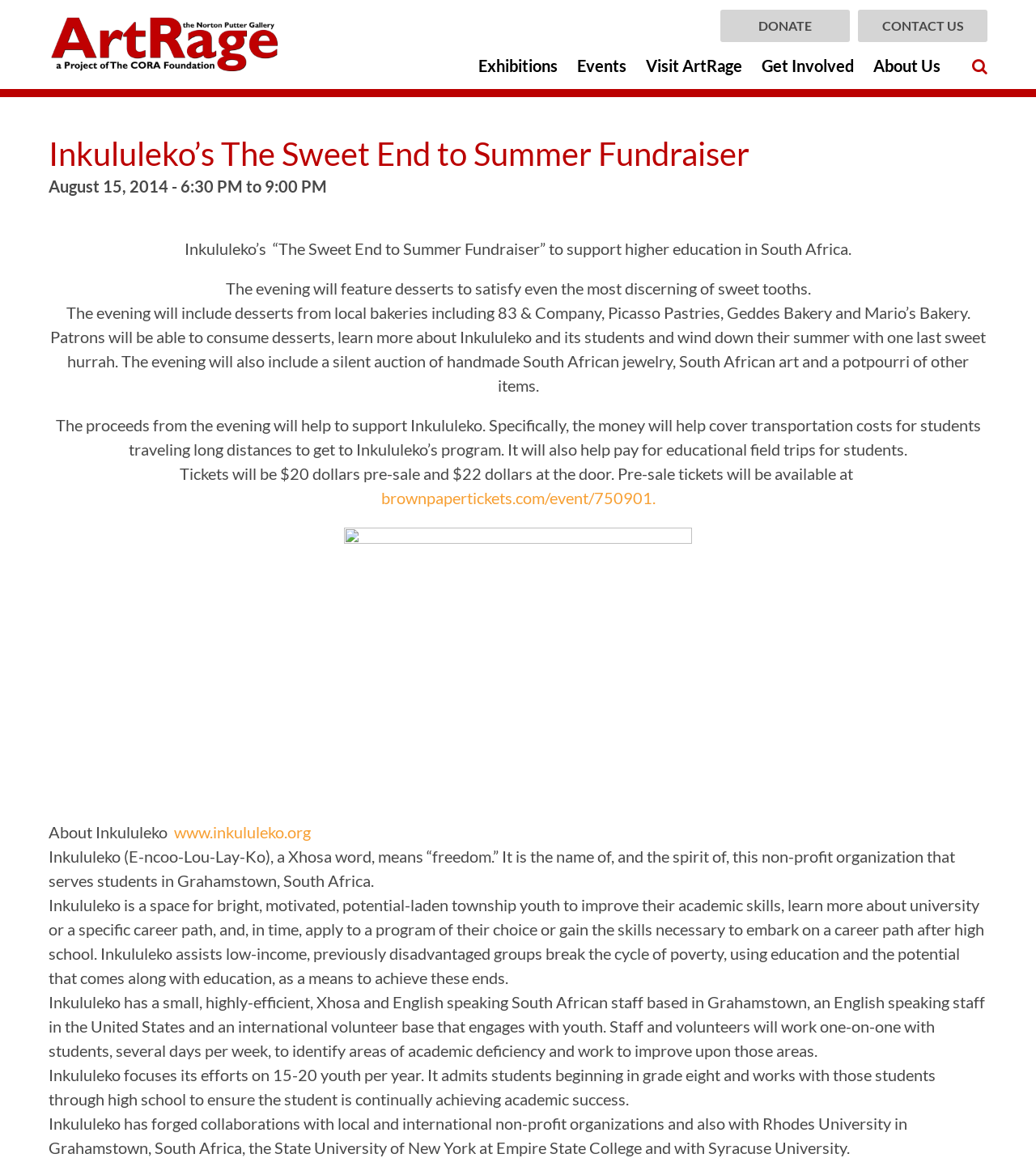Please find the bounding box coordinates for the clickable element needed to perform this instruction: "Explore Mysterium Teachings".

None